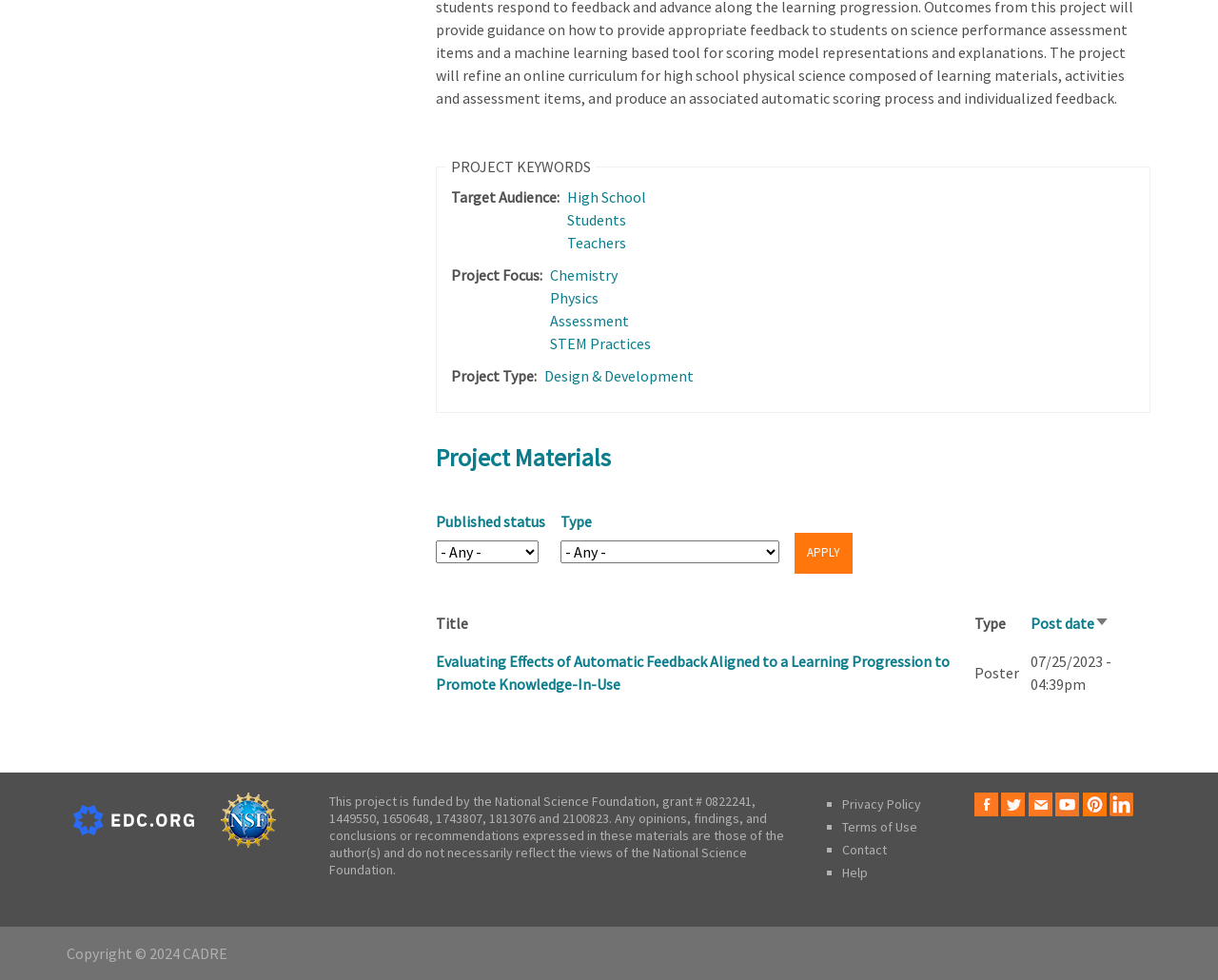What is the purpose of the 'Apply' button?
By examining the image, provide a one-word or phrase answer.

To filter project materials